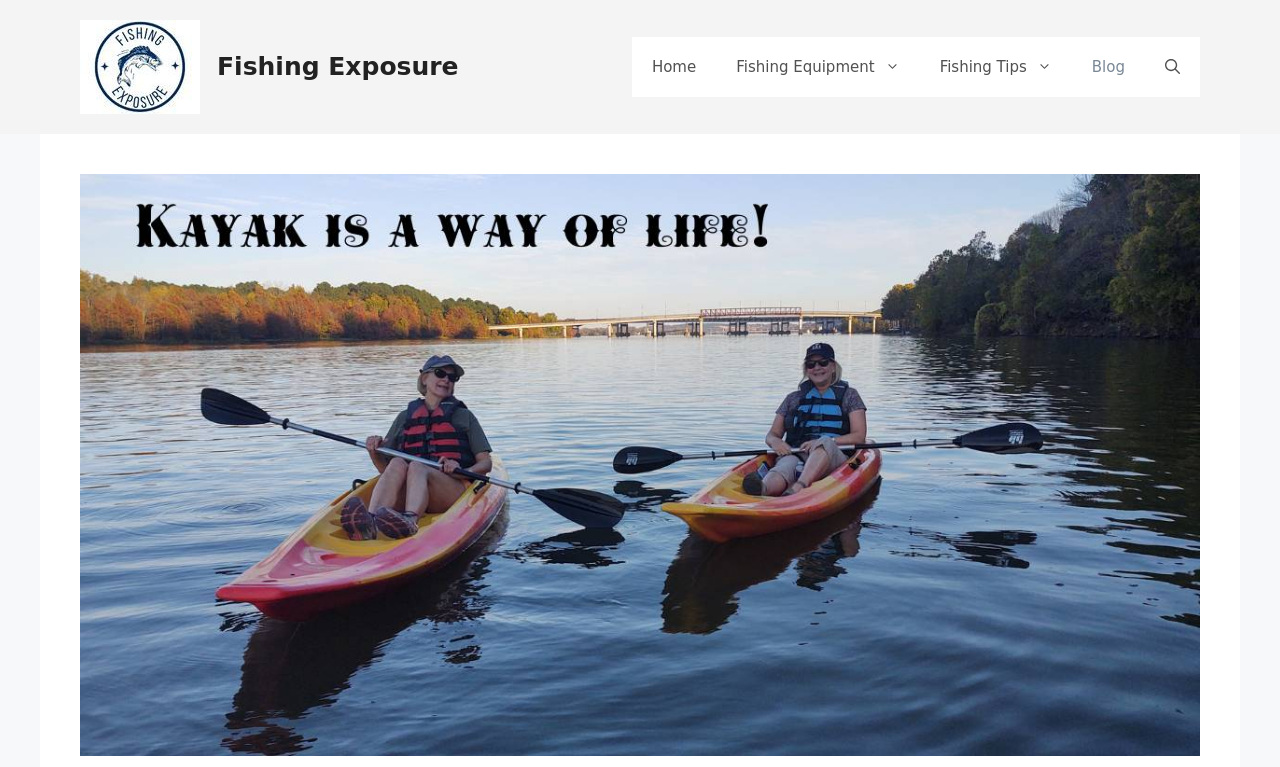What is the purpose of the 'Open Search Bar' link?
Provide a detailed answer to the question using information from the image.

The label 'Open Search Bar' suggests that clicking on this link will open a search bar, allowing users to search for content on the website.